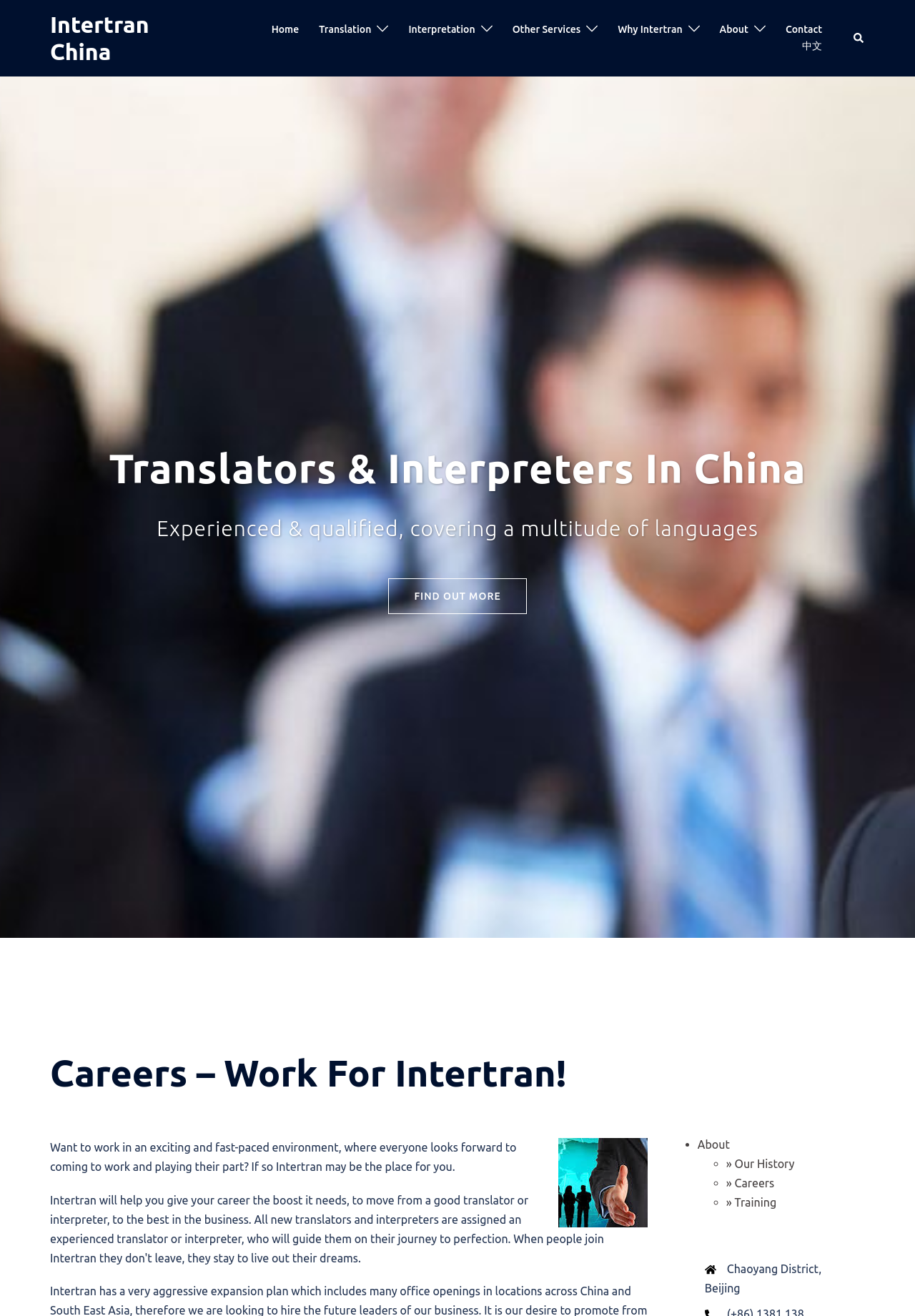What is the tone of the company culture?
Respond with a short answer, either a single word or a phrase, based on the image.

Exciting and fast-paced